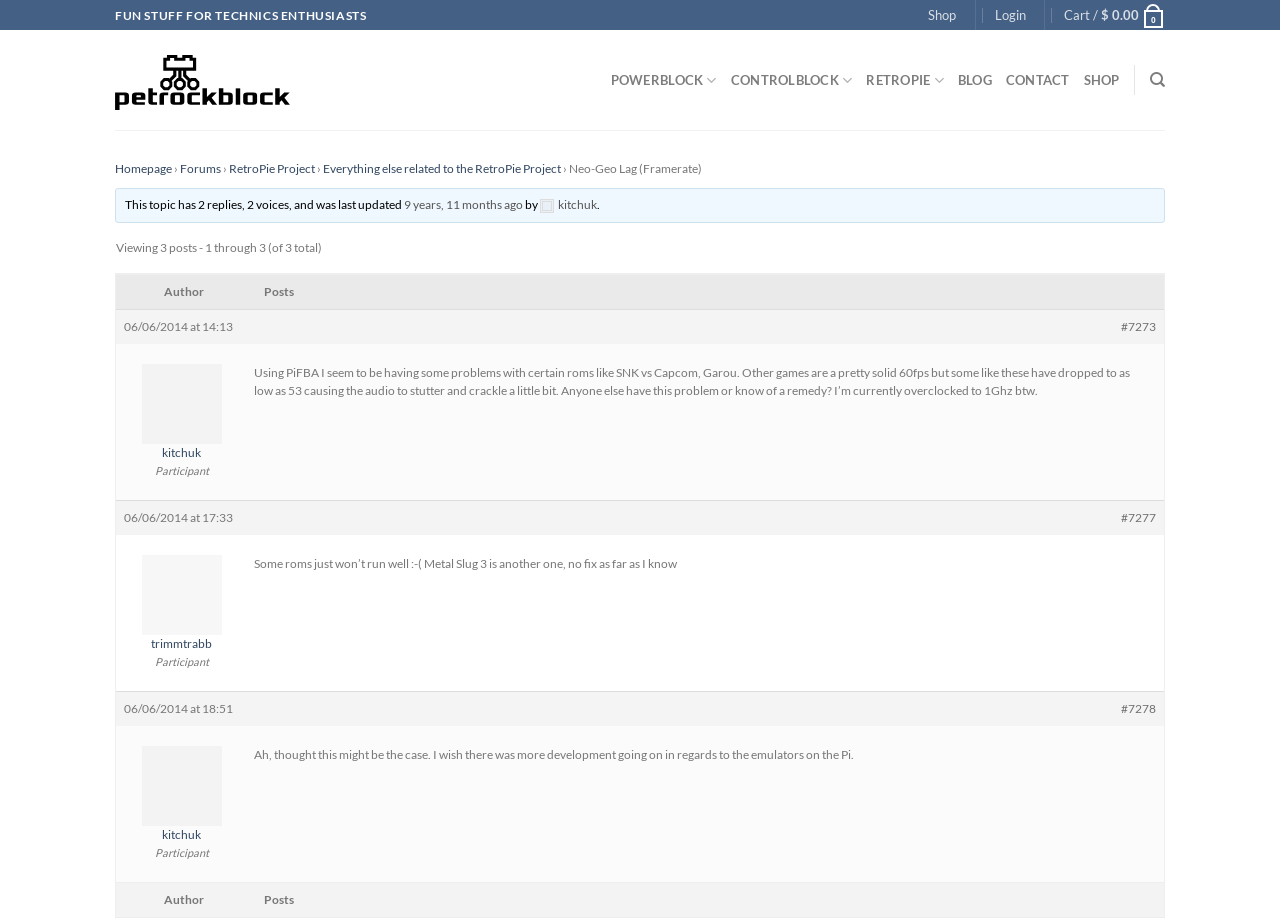Identify the bounding box coordinates of the area you need to click to perform the following instruction: "View the 'RetroPie Project' page".

[0.179, 0.175, 0.246, 0.192]